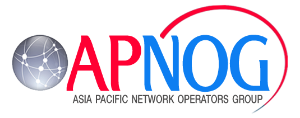What is the shape accompanying the 'APNOG' text?
Provide a comprehensive and detailed answer to the question.

The logo features a globe symbol alongside the 'APNOG' text, which represents the interconnectedness of network operators in the Asia Pacific region.